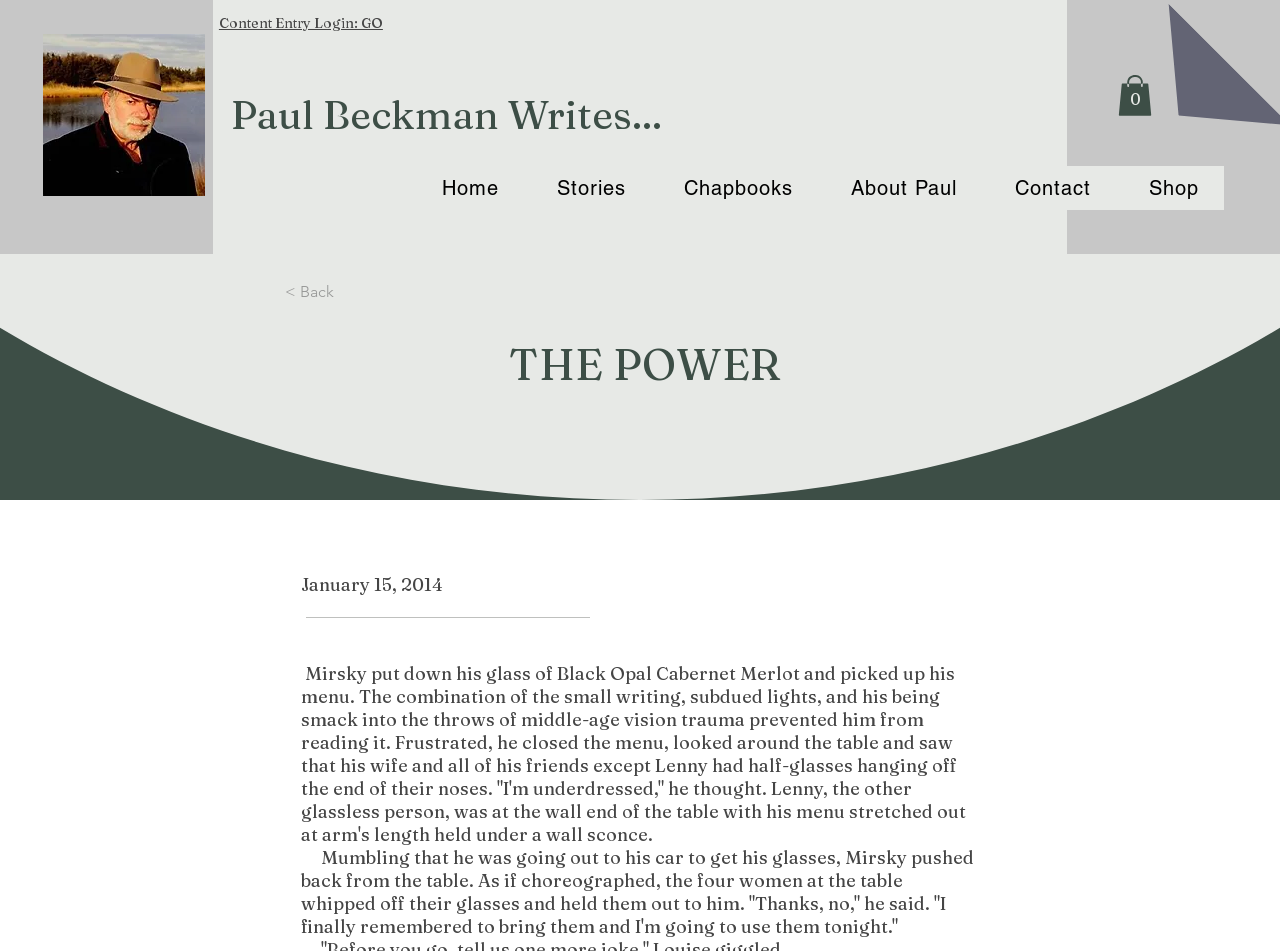Refer to the image and answer the question with as much detail as possible: What is the date mentioned in the text?

The date mentioned in the text is January 15, 2014, which is stated in the StaticText element.